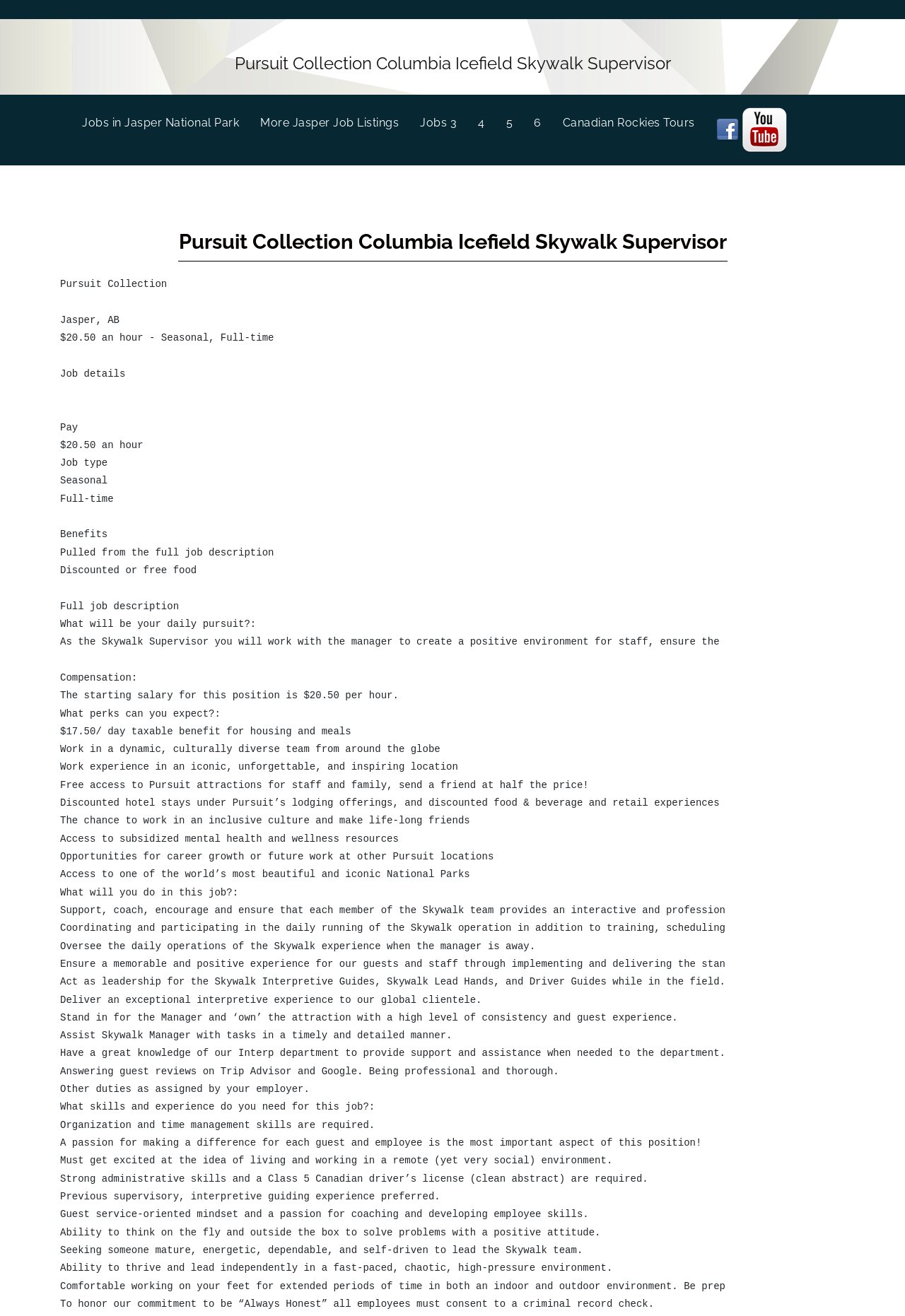Could you locate the bounding box coordinates for the section that should be clicked to accomplish this task: "Visit Canadian Rockies Tours".

[0.621, 0.082, 0.791, 0.106]